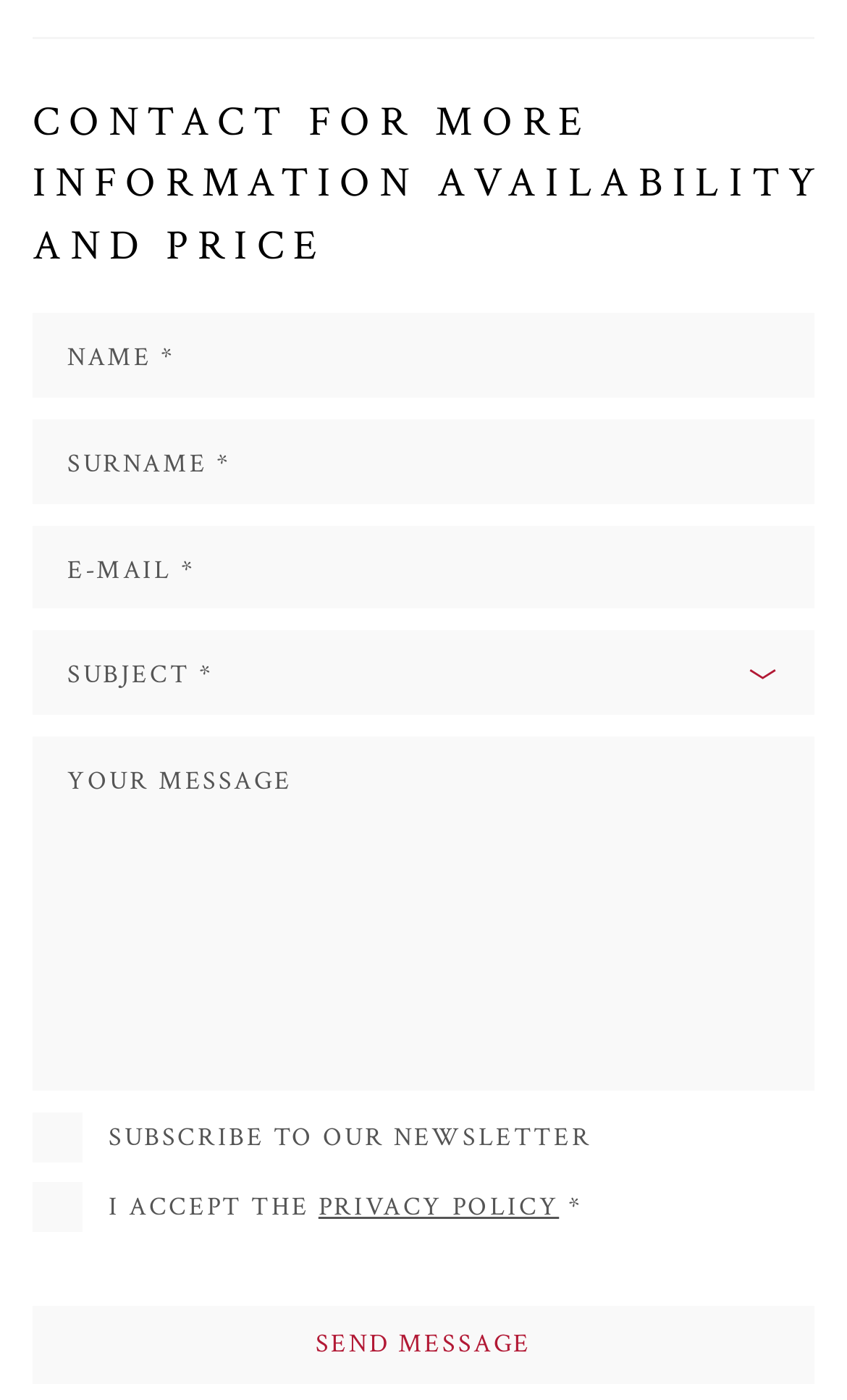Examine the image carefully and respond to the question with a detailed answer: 
What is the option to subscribe to?

The static text 'SUBSCRIBE TO OUR NEWSLETTER' and the corresponding checkbox suggest that users have the option to subscribe to a newsletter.